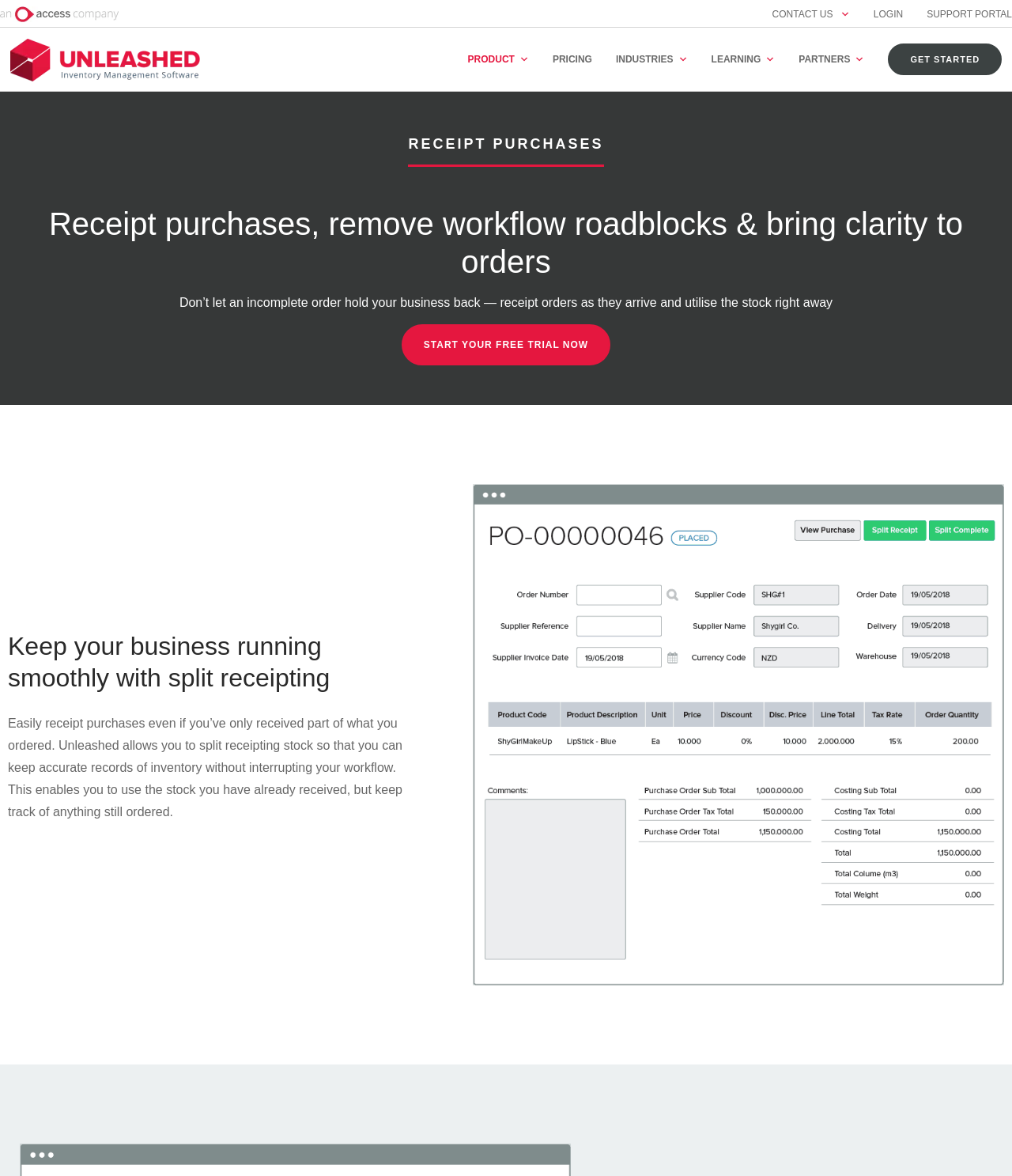What type of logo is displayed at the top?
Look at the screenshot and give a one-word or phrase answer.

An Access Company Logo